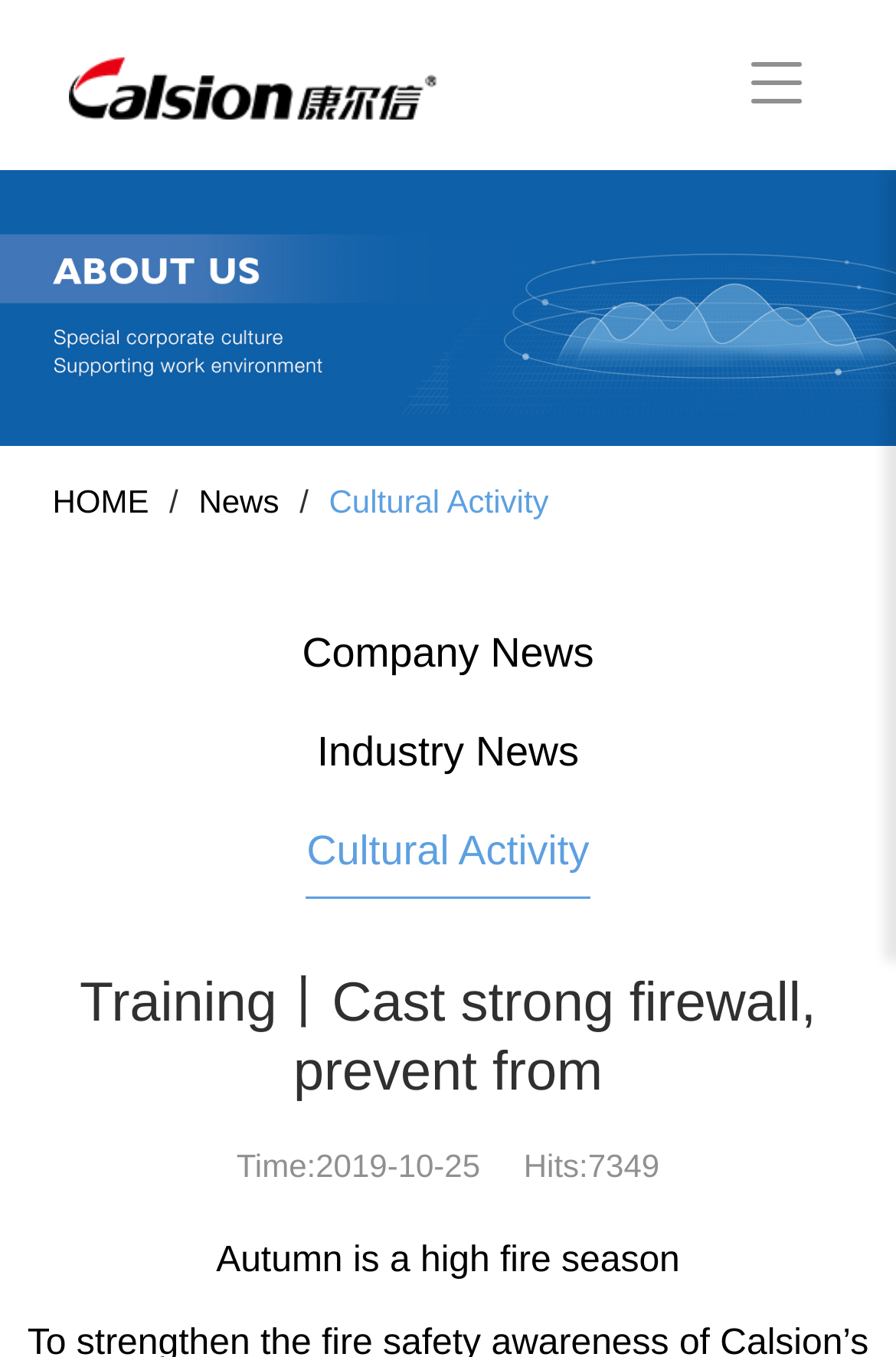Please find the bounding box coordinates (top-left x, top-left y, bottom-right x, bottom-right y) in the screenshot for the UI element described as follows: Company News

[0.337, 0.463, 0.663, 0.514]